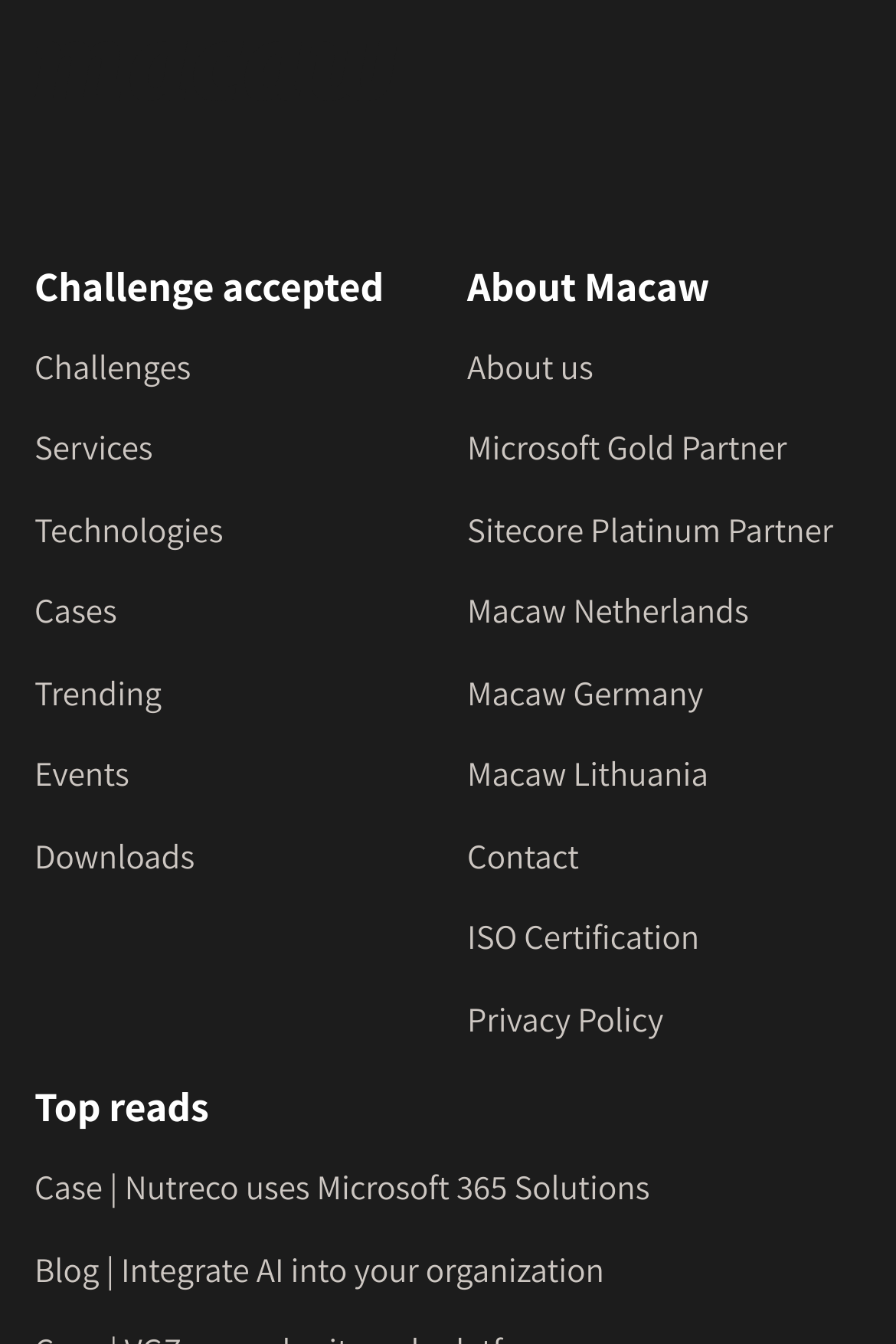Predict the bounding box of the UI element that fits this description: "ISO Certification".

[0.521, 0.682, 0.781, 0.715]